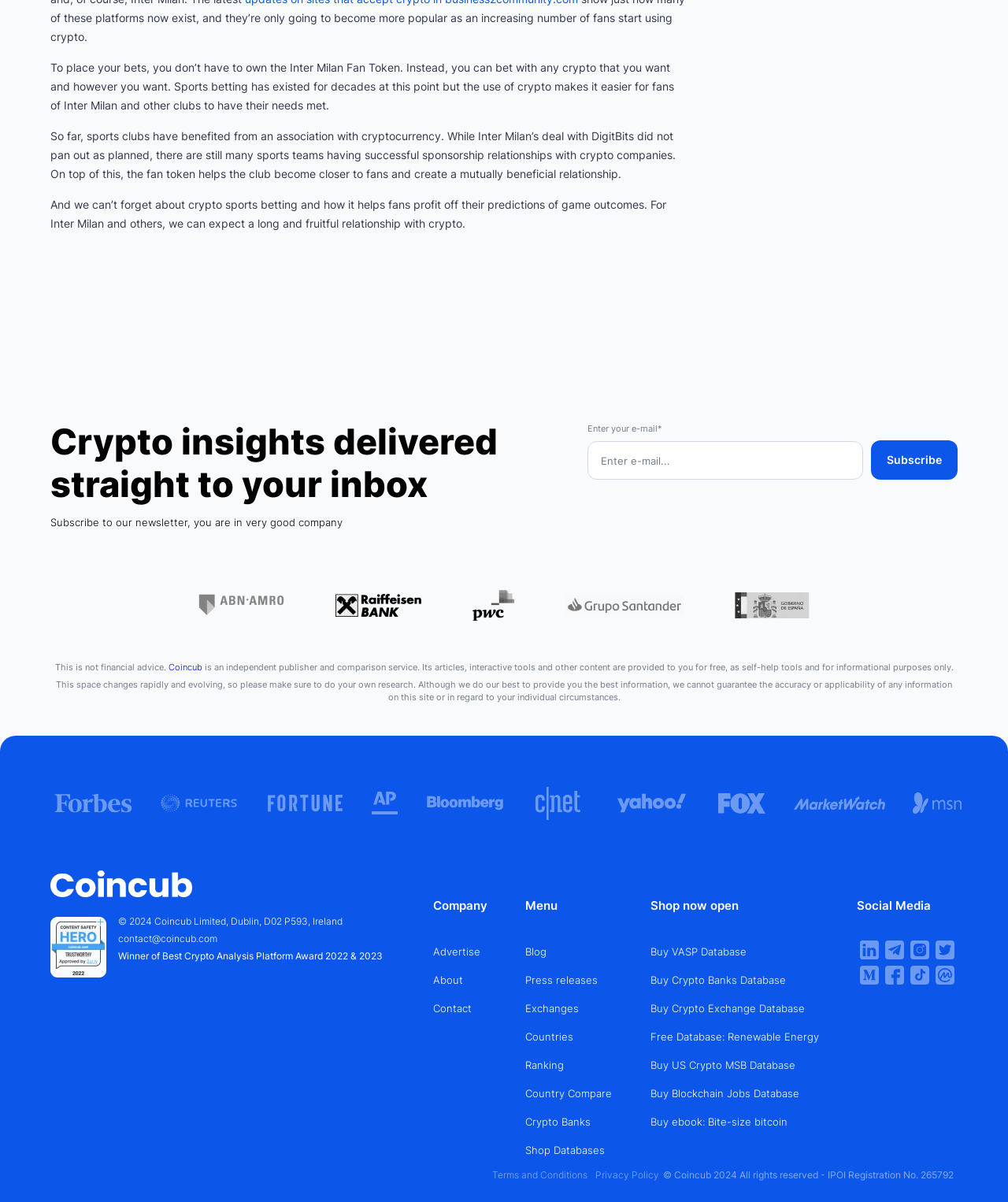What is the relationship between Inter Milan and crypto?
Can you provide a detailed and comprehensive answer to the question?

The webpage has a section of text discussing the relationship between Inter Milan and crypto, mentioning that sports clubs have benefited from associations with cryptocurrency and that fan tokens help clubs become closer to fans, indicating a partnership between Inter Milan and crypto.